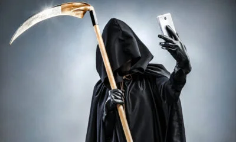Review the image closely and give a comprehensive answer to the question: What is the figure doing with the other hand?

The figure is holding a smartphone in the other hand, capturing a moment as they take a selfie, which is a modern social behavior that contrasts with the traditional deathly imagery.